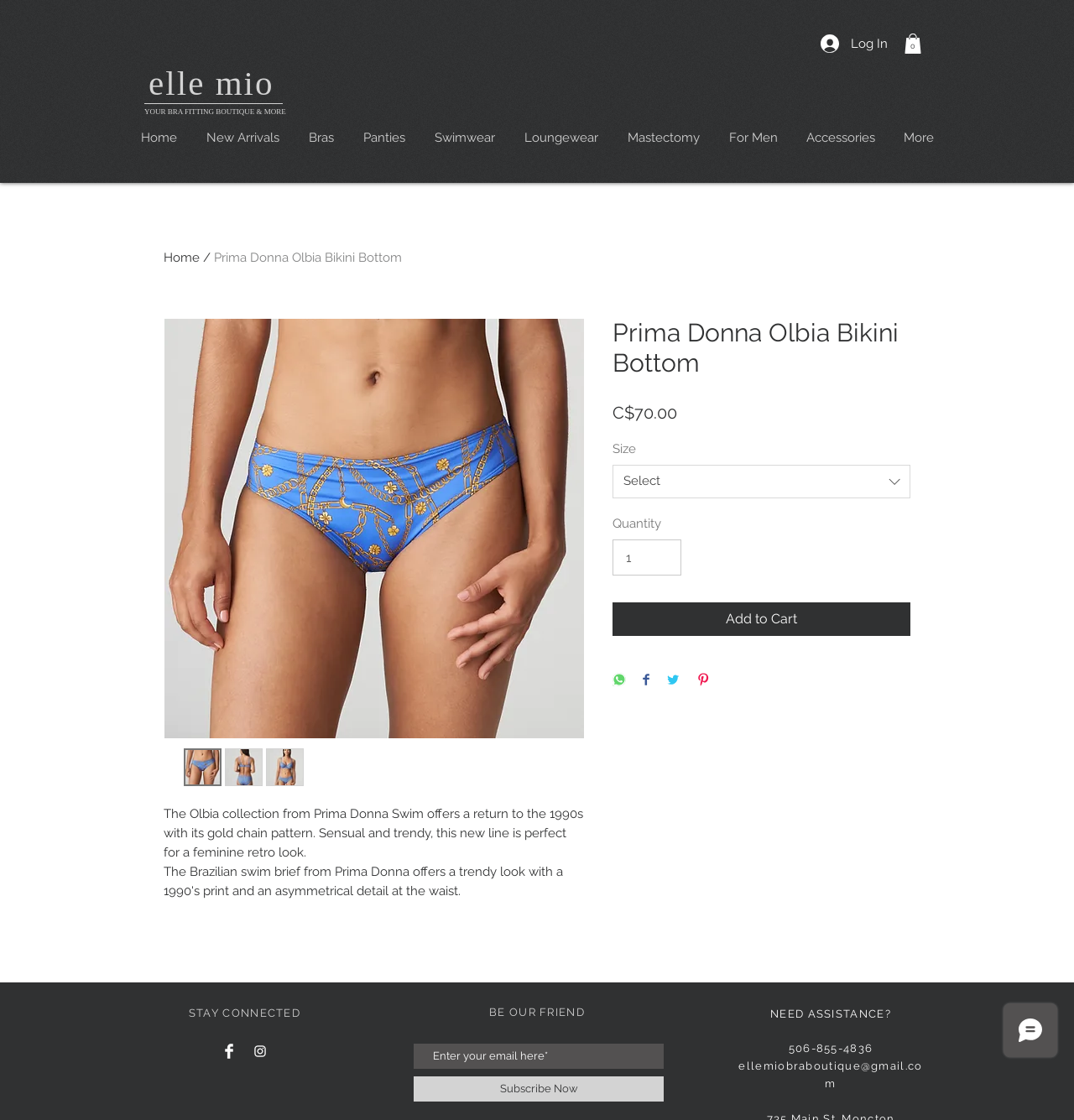Pinpoint the bounding box coordinates of the element to be clicked to execute the instruction: "Click the Log In button".

[0.753, 0.026, 0.838, 0.052]